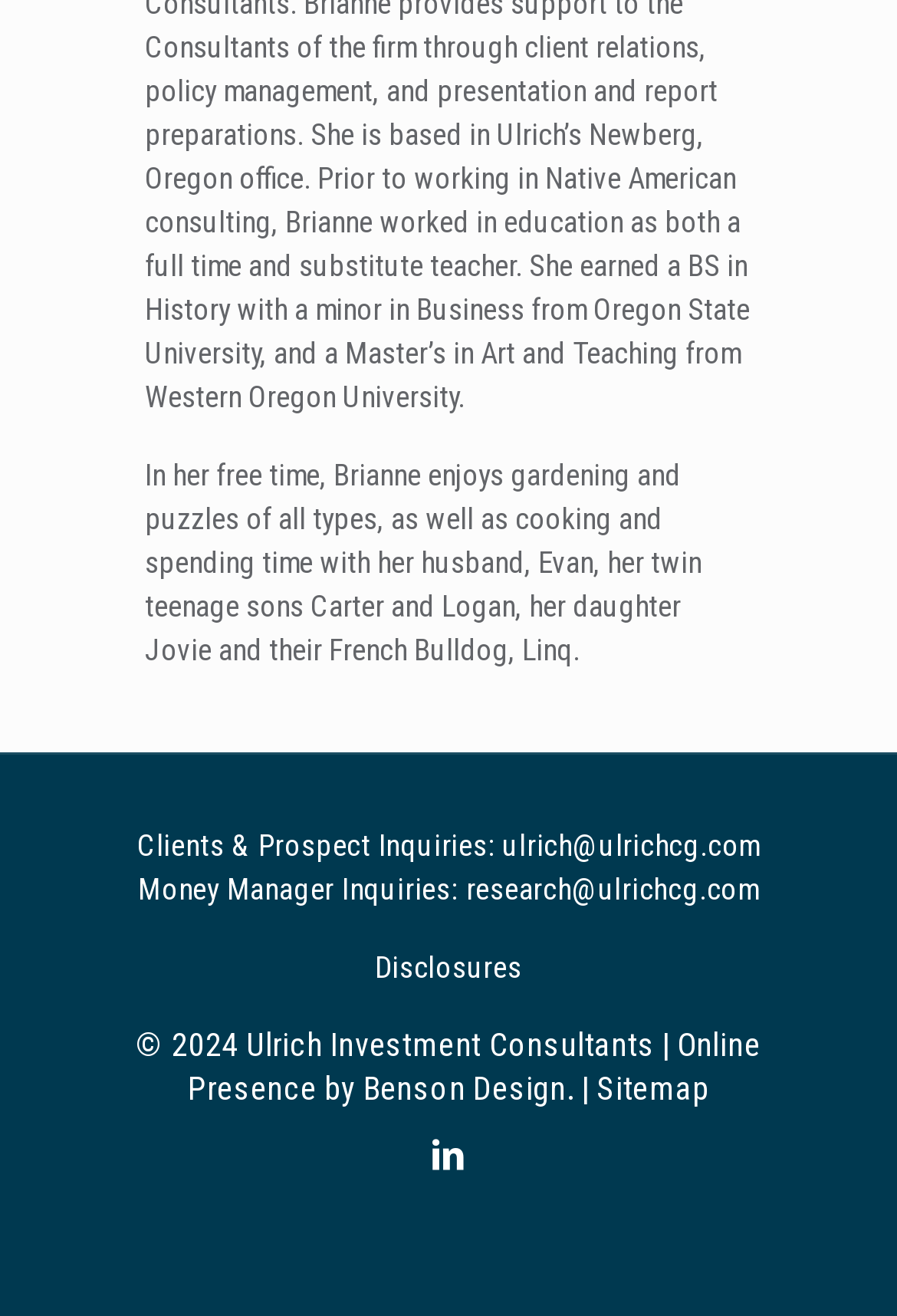Provide a one-word or short-phrase answer to the question:
Who designed the online presence of Ulrich Investment Consultants?

Benson Design